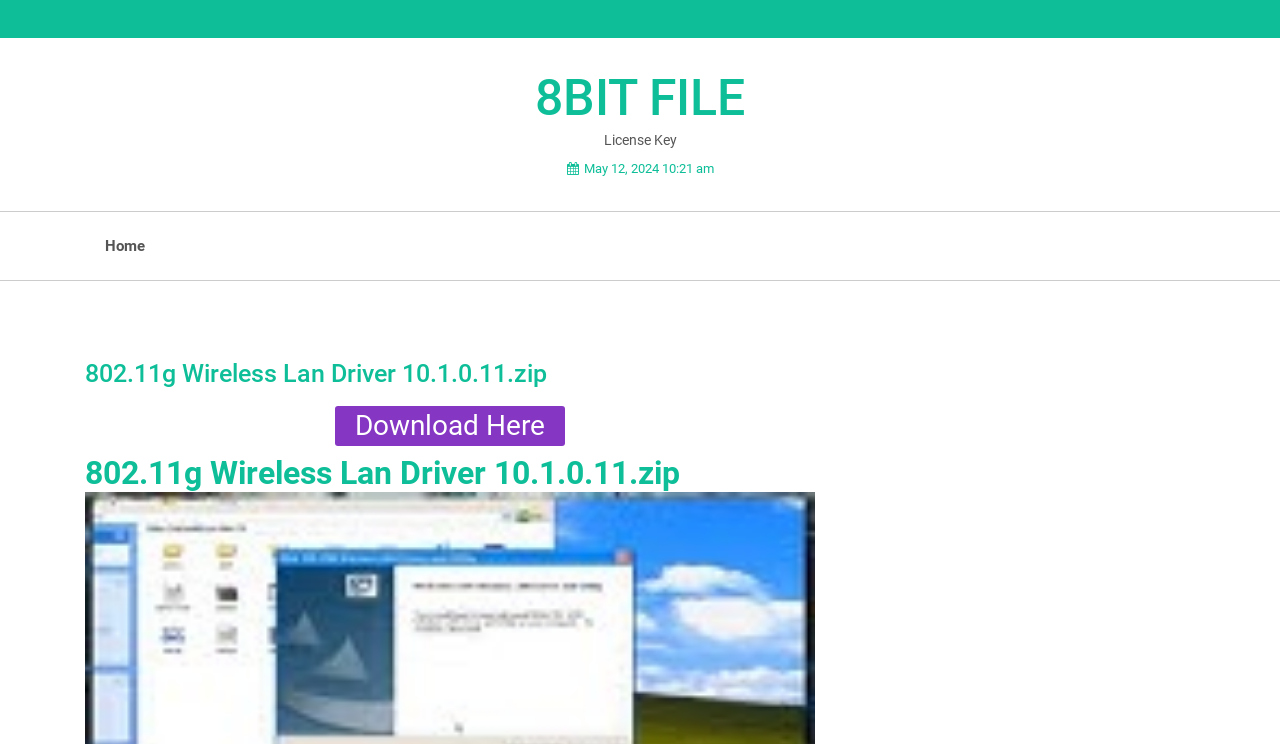Answer the following inquiry with a single word or phrase:
What is the file name of the driver?

802.11g Wireless Lan Driver 10.1.0.11.zip